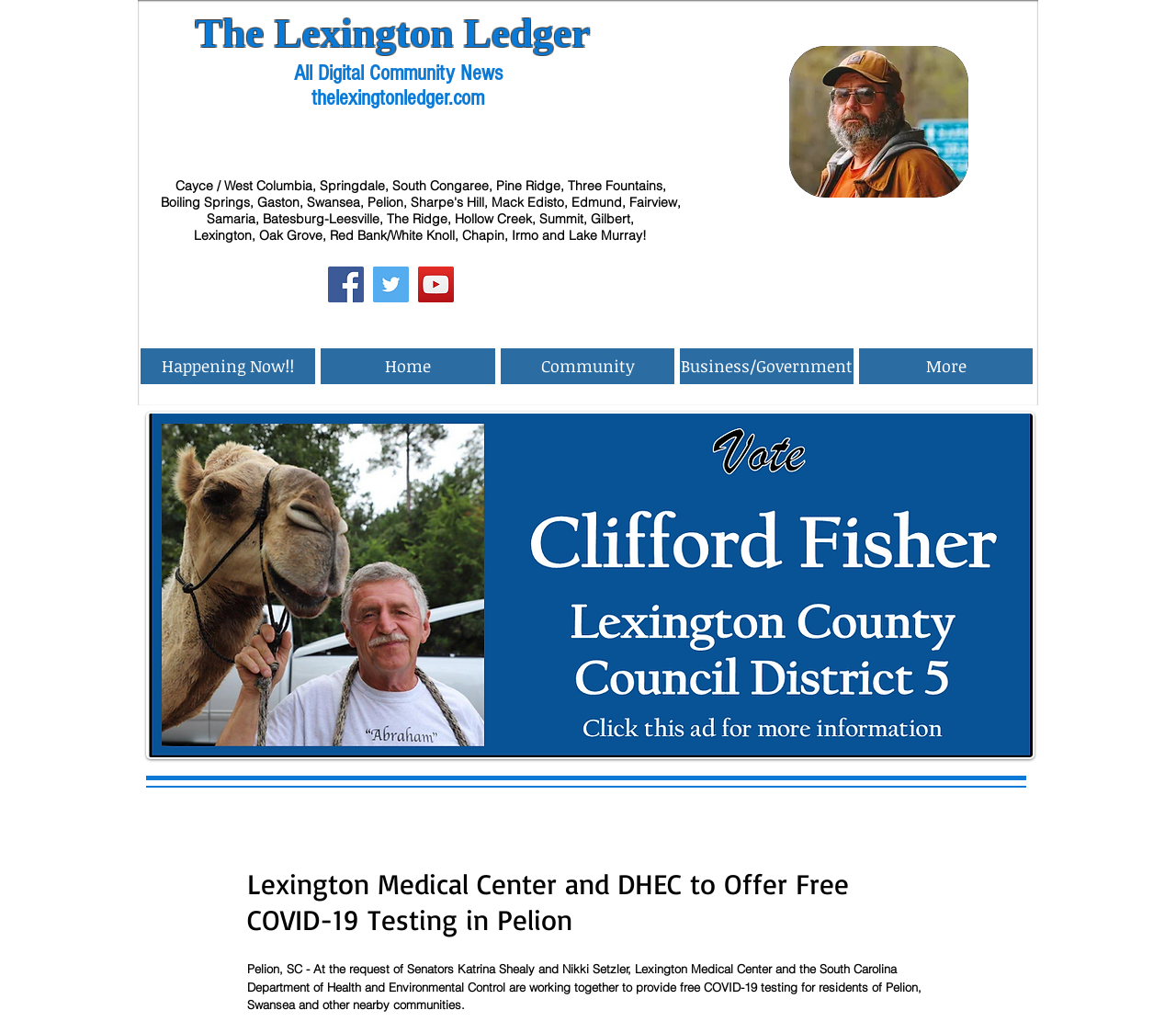What is the name of the website?
Use the information from the screenshot to give a comprehensive response to the question.

I found the answer by looking at the heading element that says 'thelexingtonledger.com'. This is the name of the website.